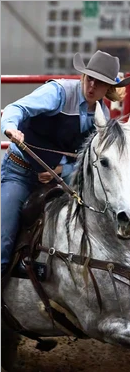Describe the image in great detail, covering all key points.

The image captures an intense moment from a rodeo event, featuring a rider skillfully maneuvering a beautiful gray horse. The rider is dressed in a light blue shirt, a black vest, and a wide-brimmed hat, reflecting traditional rodeo attire. With a focused expression, they grip the reins tightly, demonstrating their control and expertise in handling the horse. The background features a blurred arena setting, adorned with red barriers, creating a sense of excitement and action typical of rodeo competitions. This image exemplifies the skill and dedication required in the sport, showcasing both the rider and the horse in an engaging and dynamic pose.